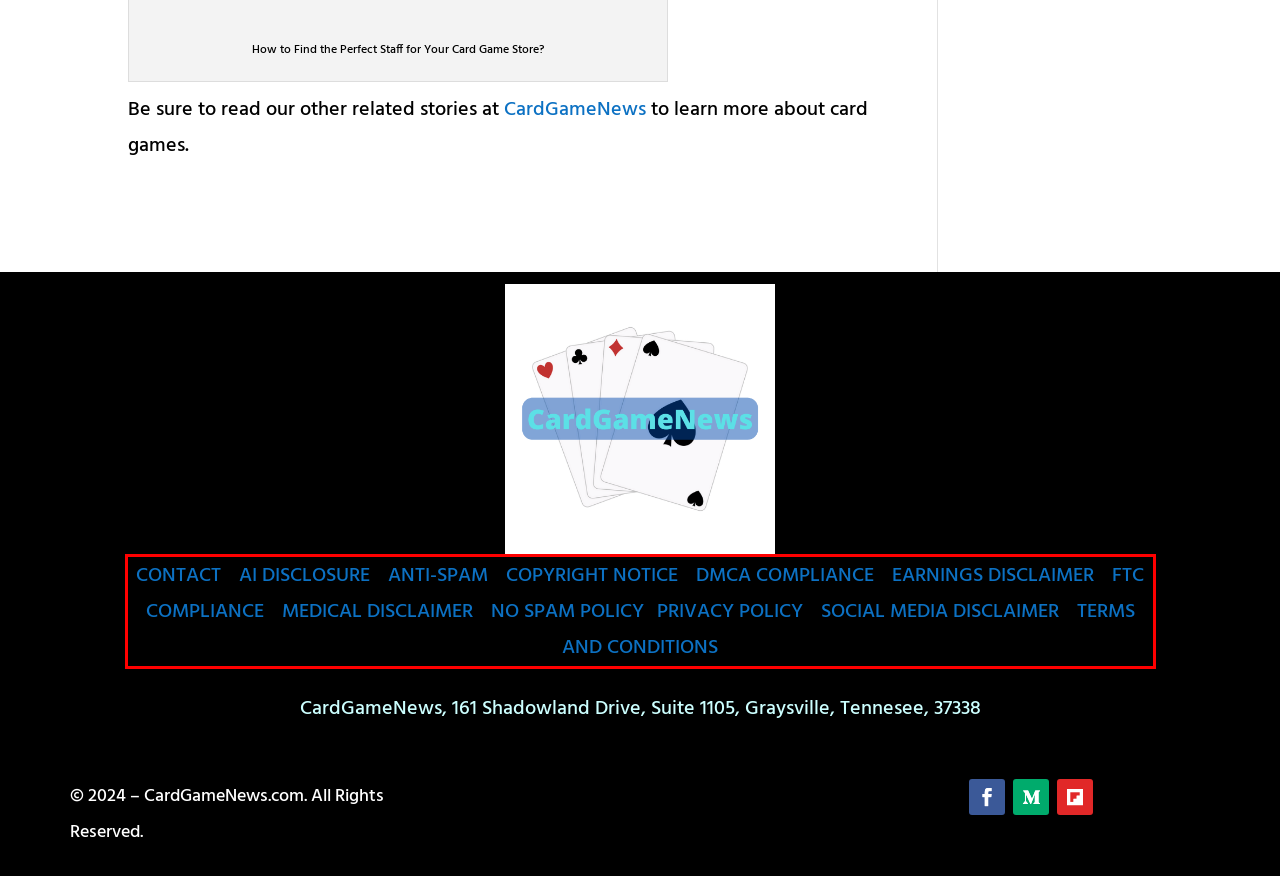You have a screenshot of a webpage with a UI element highlighted by a red bounding box. Use OCR to obtain the text within this highlighted area.

CONTACT / AI DISCLOSURE / ANTI-SPAM / COPYRIGHT NOTICE / DMCA COMPLIANCE / EARNINGS DISCLAIMER / FTC COMPLIANCE / MEDICAL DISCLAIMER / NO SPAM POLICY/ PRIVACY POLICY / SOCIAL MEDIA DISCLAIMER / TERMS AND CONDITIONS